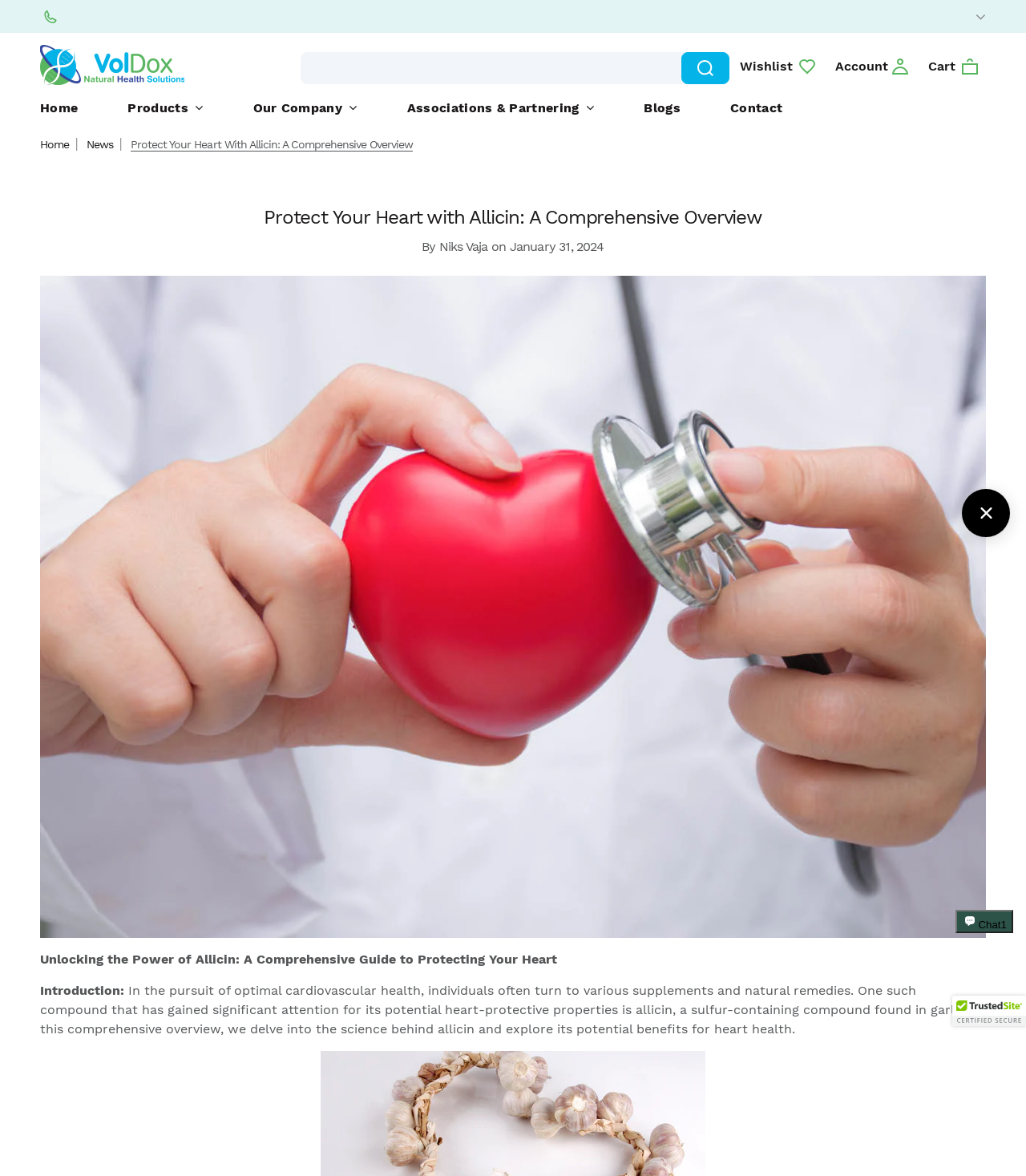Offer a detailed explanation of the webpage layout and contents.

This webpage is about protecting heart health with allicin, a compound found in garlic. At the top left, there is a phone number link "+44 (0) 7956288375" and a small image next to it. Below this, there is a prominent link "100% STABILISED ALLICIN BASED SUPPLEMENTS (PATANTED PUREST VERSION)" that spans almost the entire width of the page.

On the top right, there are several links and icons, including "Voldox Health Ltd", a search bar, "Wishlist", "Account", and "Cart", each accompanied by a small image. Below these, there is a navigation menu with links to "Home", "Products", "Our Company", "Associations & Partnering", "Blogs", and "Contact".

The main content of the page starts with a heading "Protect Your Heart with Allicin: A Comprehensive Overview" followed by a subheading "By Niks Vaja on January 31, 2024". The introduction text explains that individuals often turn to supplements and natural remedies for optimal cardiovascular health, and that allicin has gained attention for its potential heart-protective properties.

Below the introduction, there is a large block of text that delves into the science behind allicin and its potential benefits for heart health. At the bottom right, there is a chat window button with an image, and a "TrustedSite Certified" button. There are also several images scattered throughout the page, including a small image near the top right corner and a few images near the bottom of the page. Additionally, there is a "Get 10% Off" text near the bottom right corner.